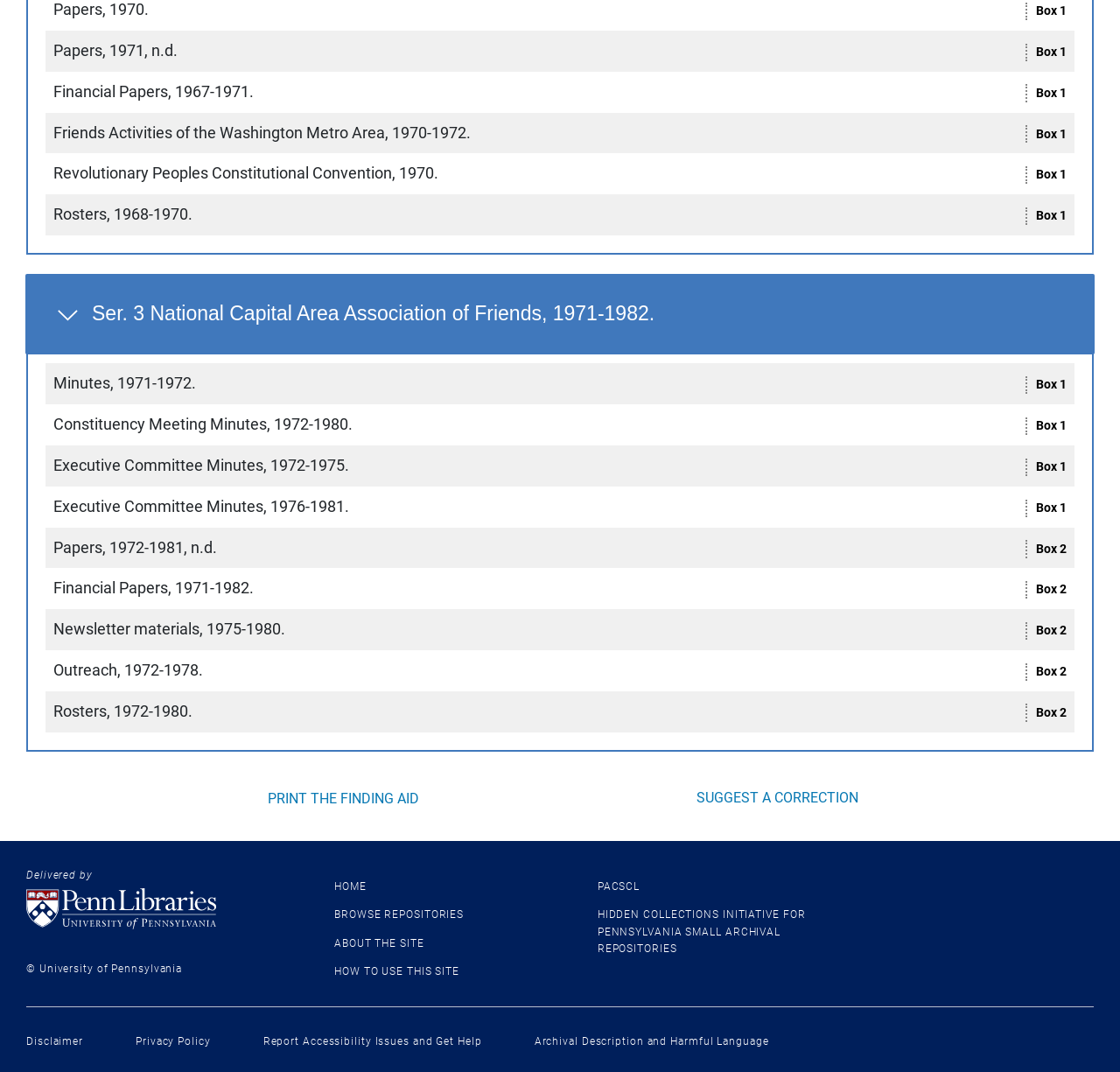How many boxes are mentioned on the page?
Answer the question using a single word or phrase, according to the image.

2